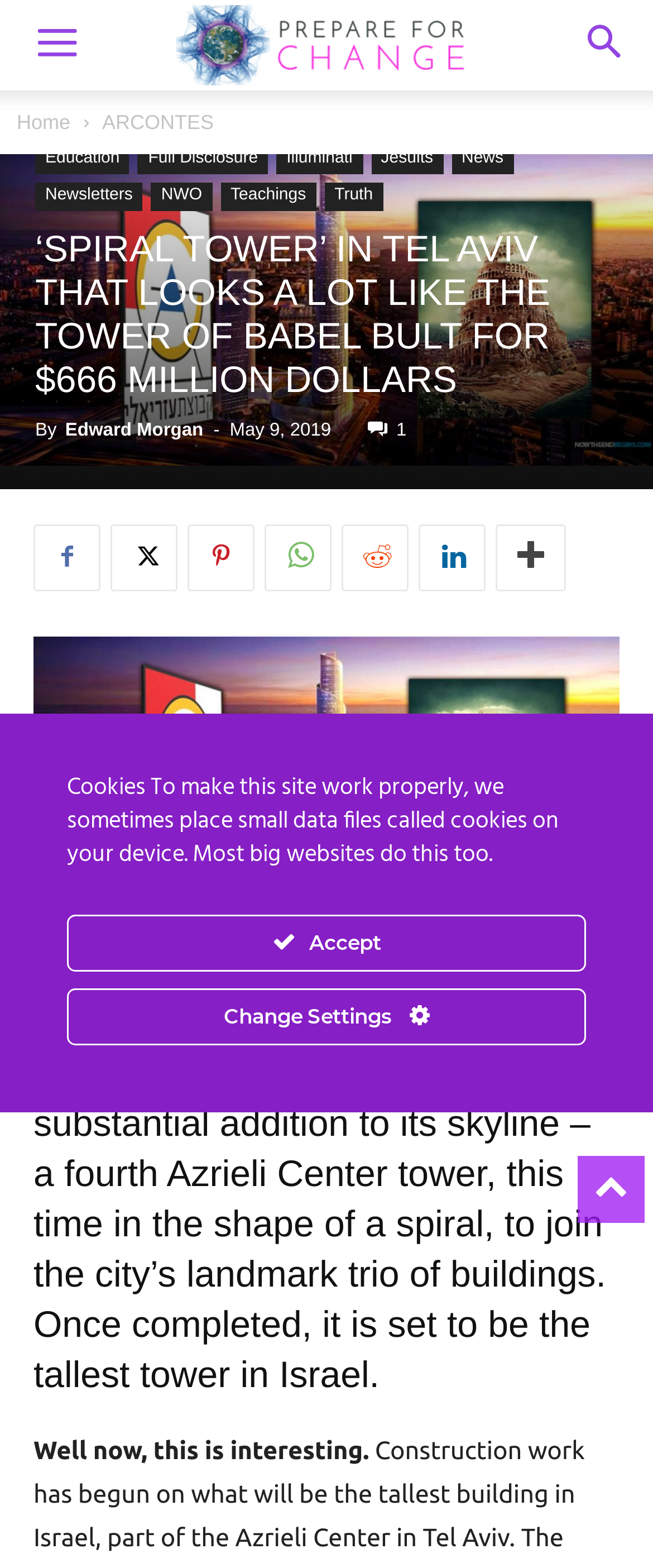What is the shape of the new tower in Tel Aviv?
Using the details shown in the screenshot, provide a comprehensive answer to the question.

I determined the shape of the tower by reading the heading element that describes the new tower in Tel Aviv, which mentions that it is in the shape of a spiral.